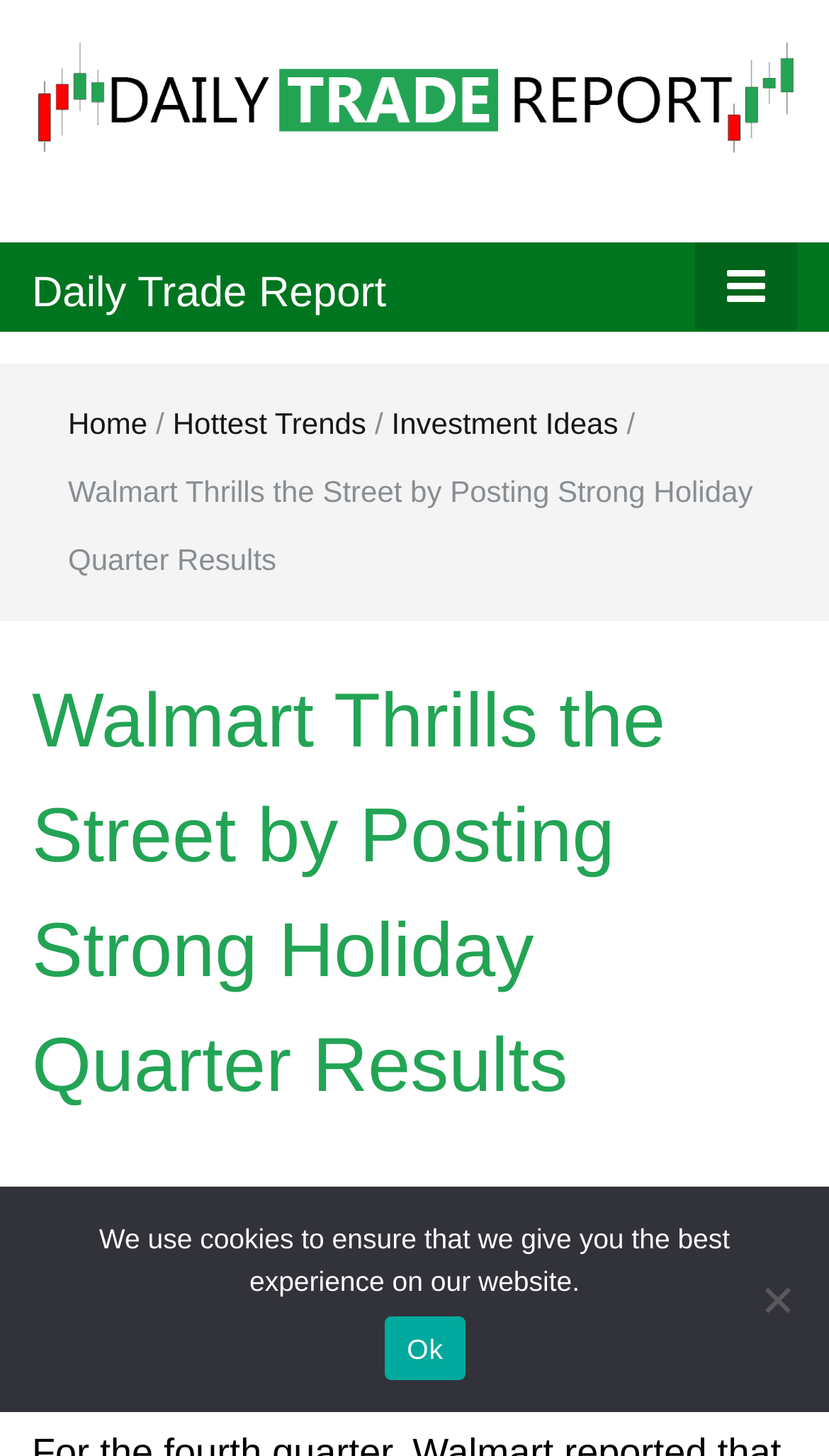Pinpoint the bounding box coordinates of the clickable area necessary to execute the following instruction: "Explore 'Investment Ideas'". The coordinates should be given as four float numbers between 0 and 1, namely [left, top, right, bottom].

[0.472, 0.278, 0.746, 0.302]